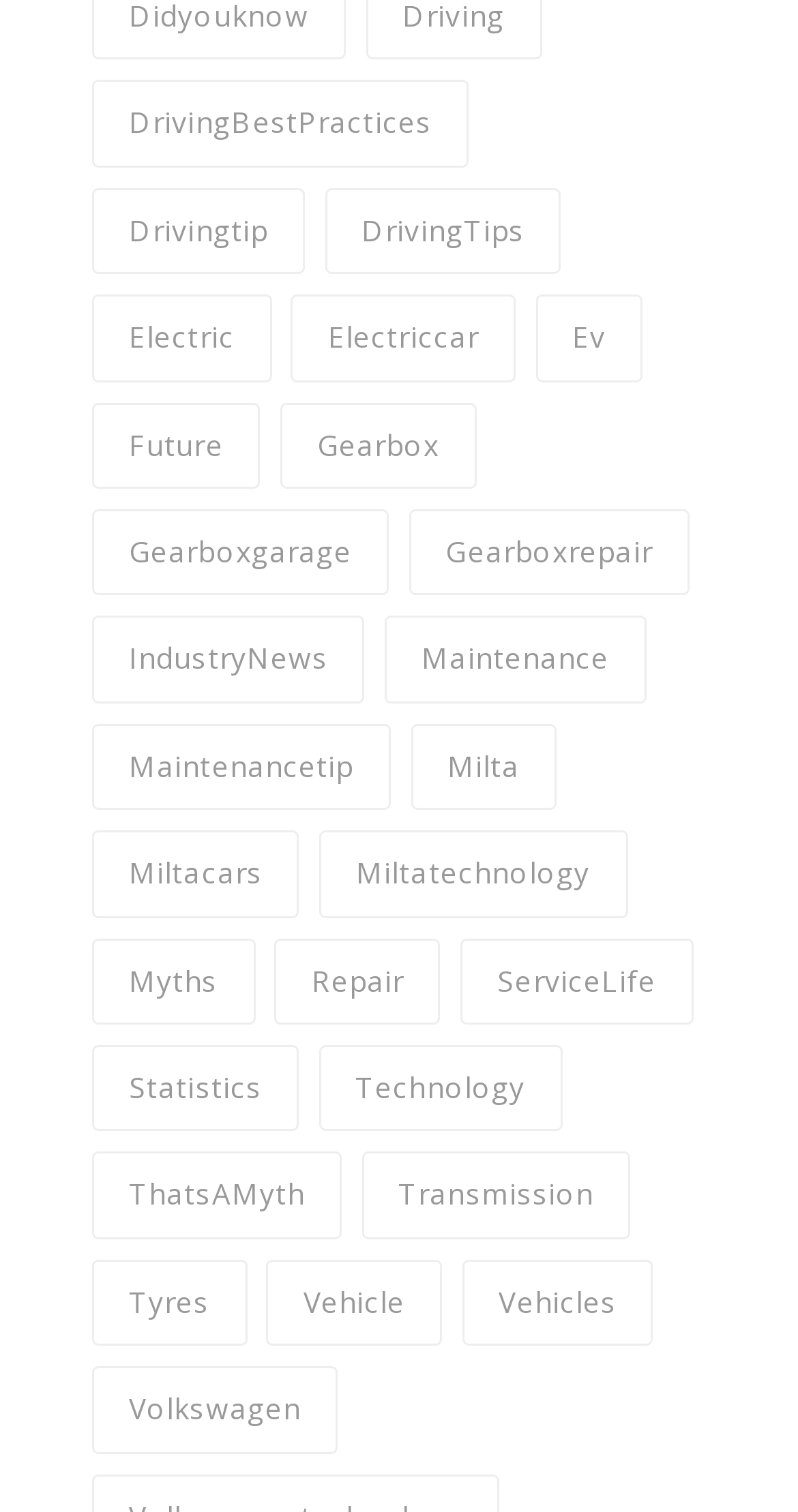Use a single word or phrase to answer the question: What is the second category from the top?

Drivingtip